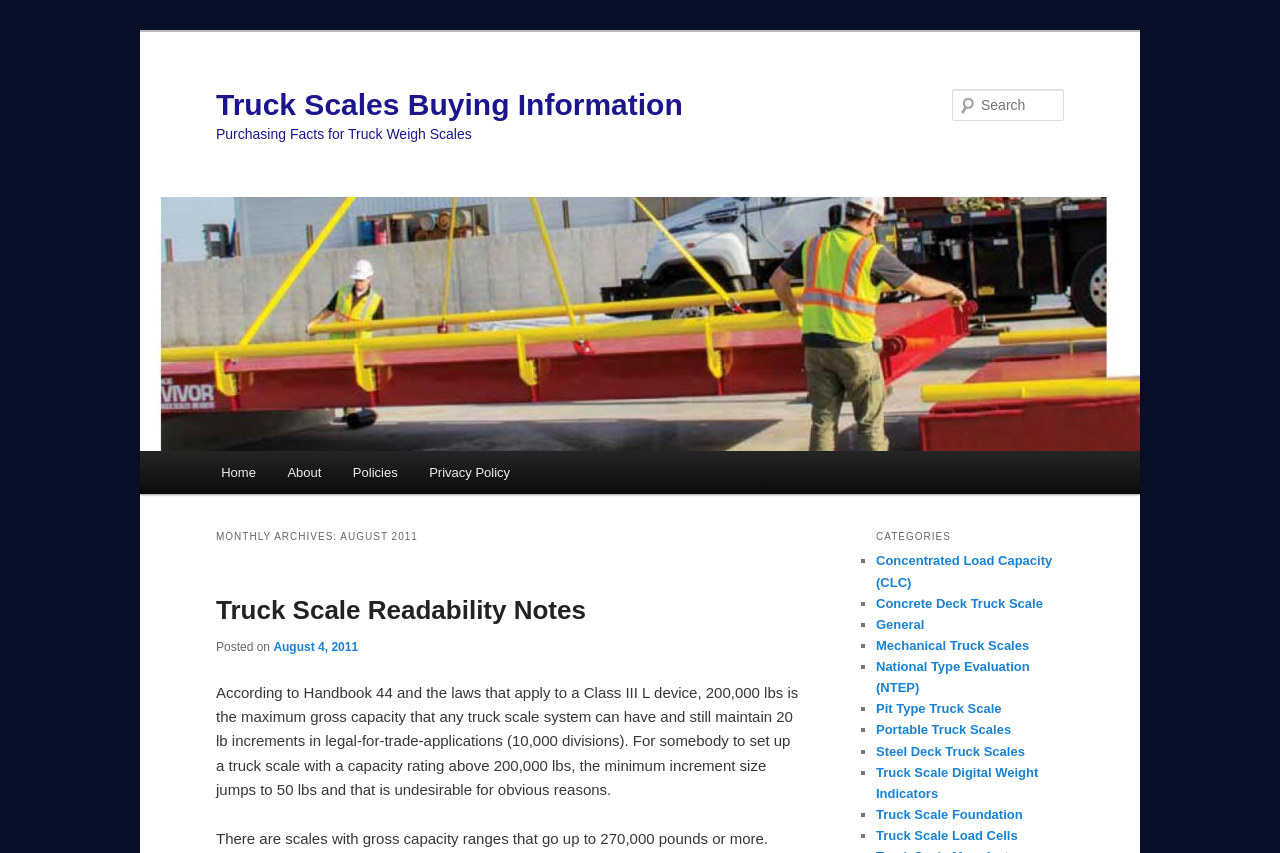What is the date of the 'Truck Scale Readability Notes' post?
Using the information presented in the image, please offer a detailed response to the question.

I found the date 'August 4, 2011' mentioned in the link 'Truck Scale Readability Notes' under the 'MONTHLY ARCHIVES: AUGUST 2011' heading.